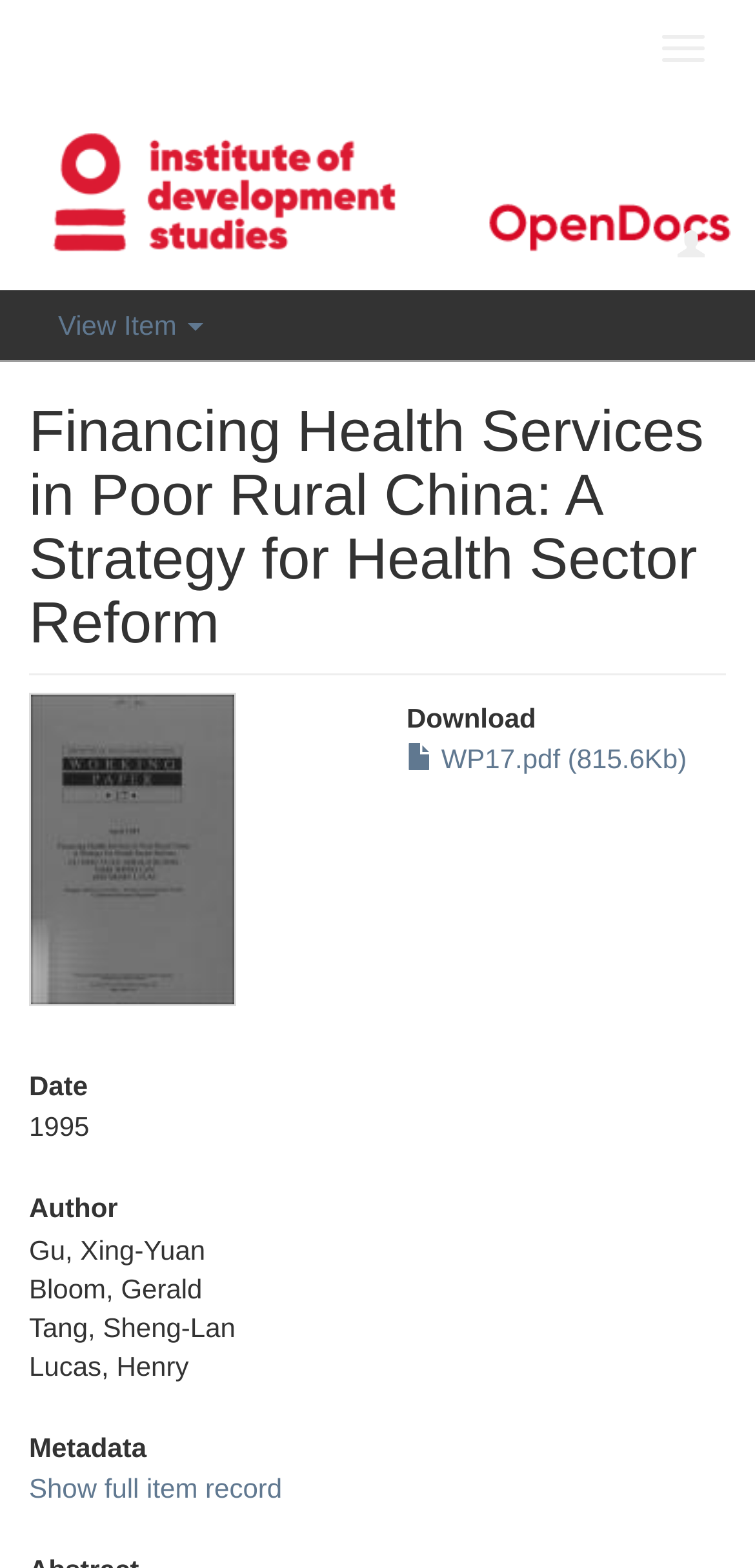What is the purpose of the 'Toggle navigation' button?
Based on the visual content, answer with a single word or a brief phrase.

To toggle navigation